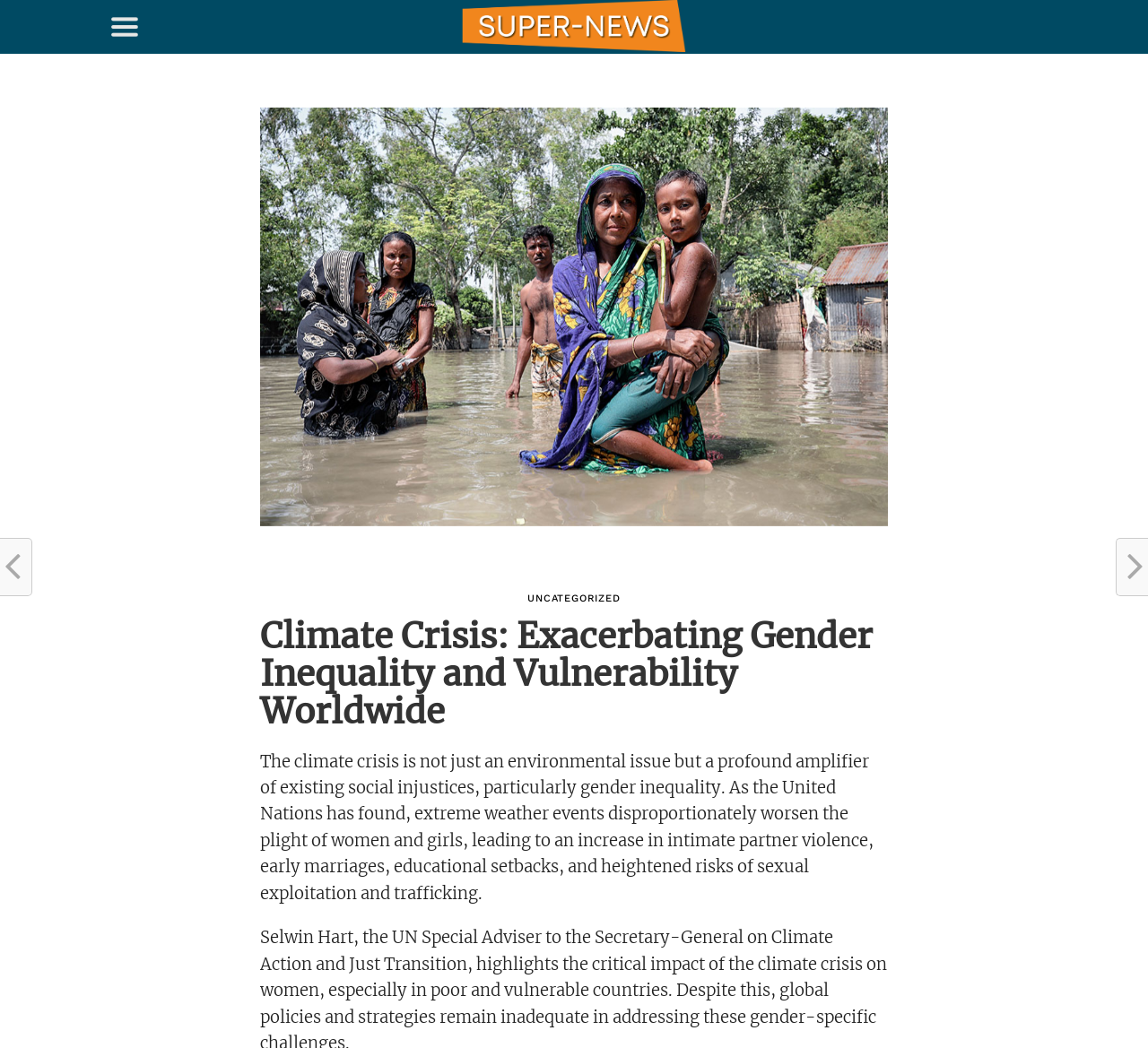Provide a brief response in the form of a single word or phrase:
What is the image below the header about?

Bangladesh 2019 floods